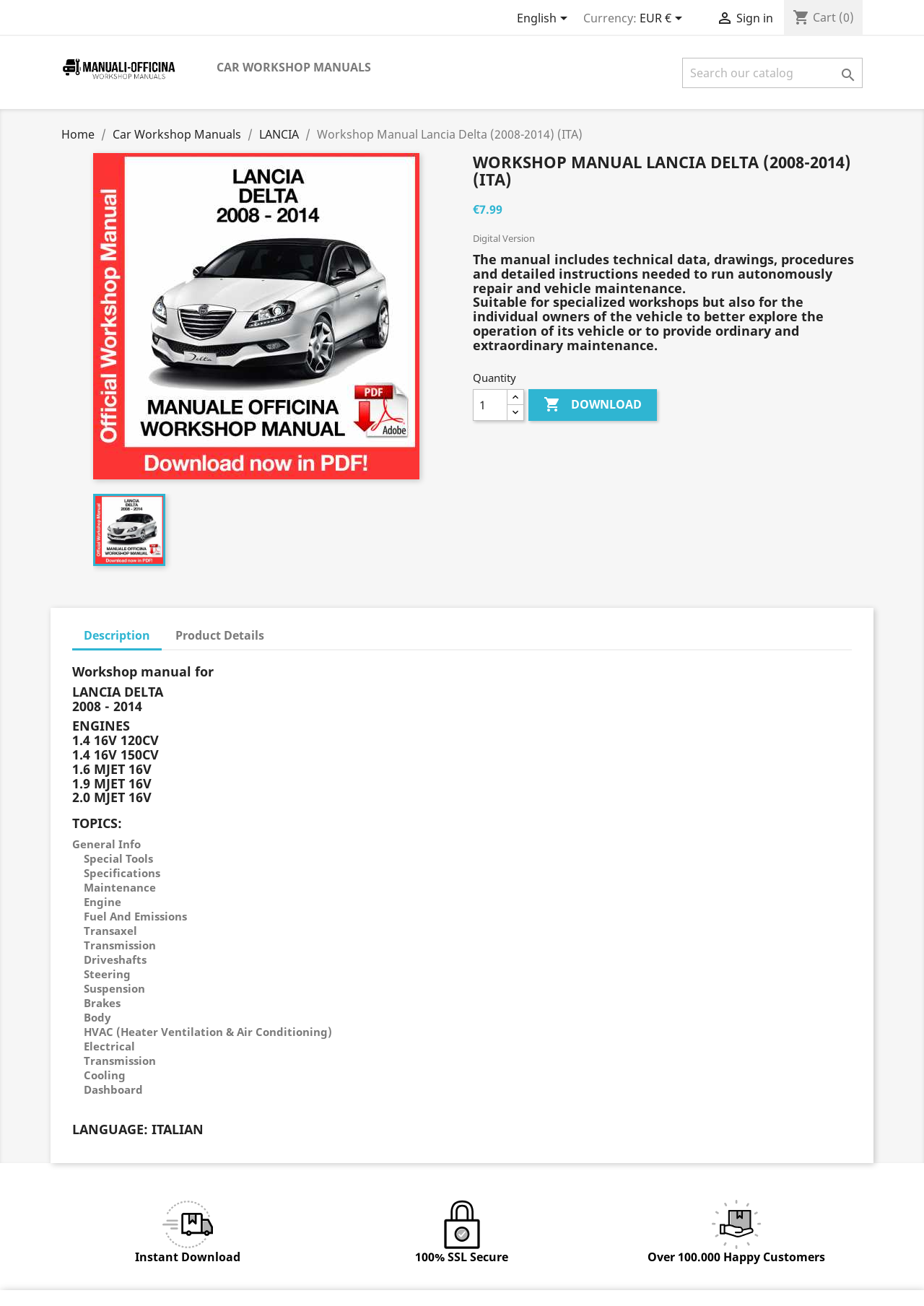Locate the bounding box coordinates of the clickable area to execute the instruction: "Click the REQUEST A QUOTE link". Provide the coordinates as four float numbers between 0 and 1, represented as [left, top, right, bottom].

None